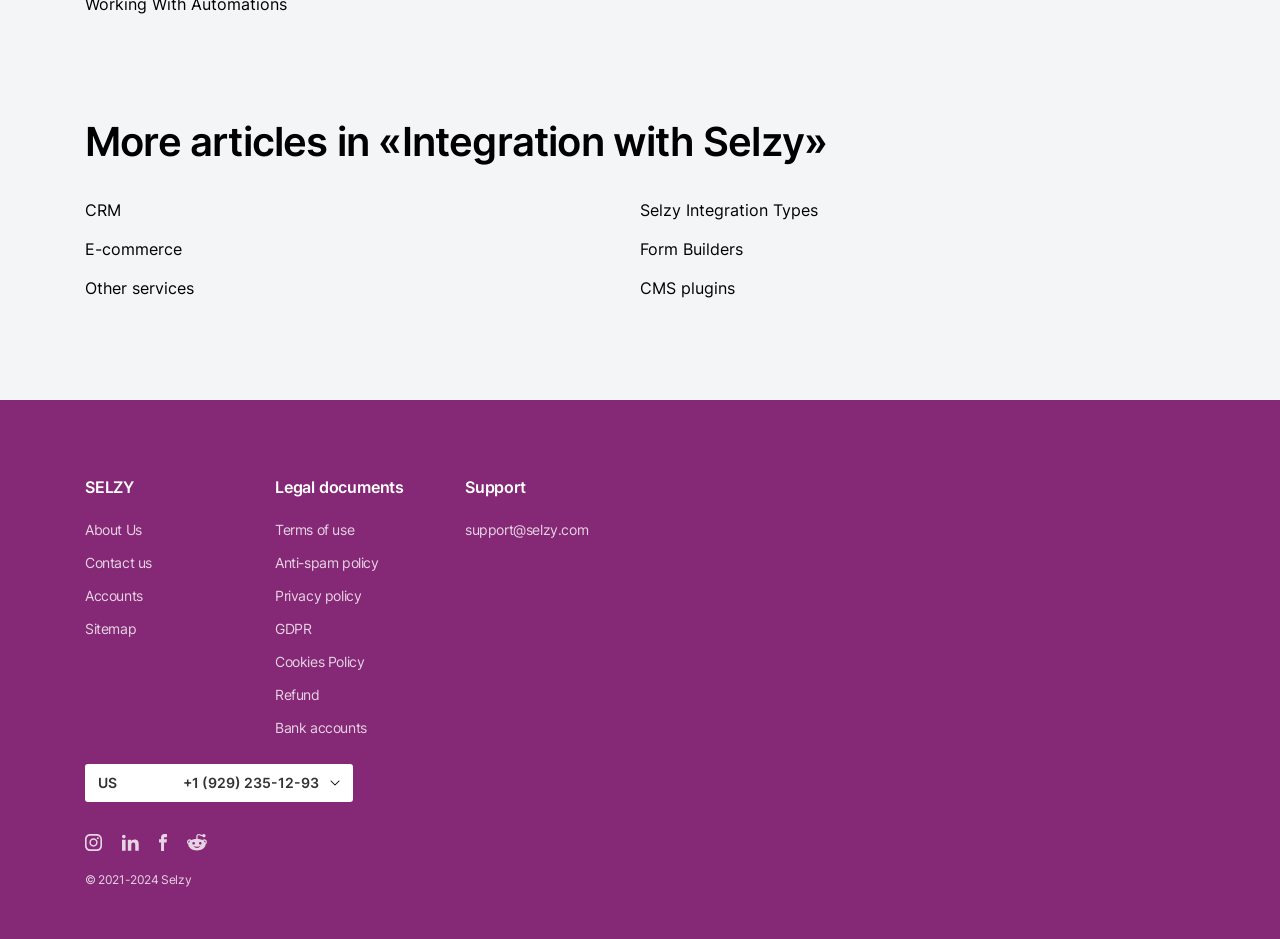Give a one-word or short-phrase answer to the following question: 
What is the contact email of Selzy?

support@selzy.com